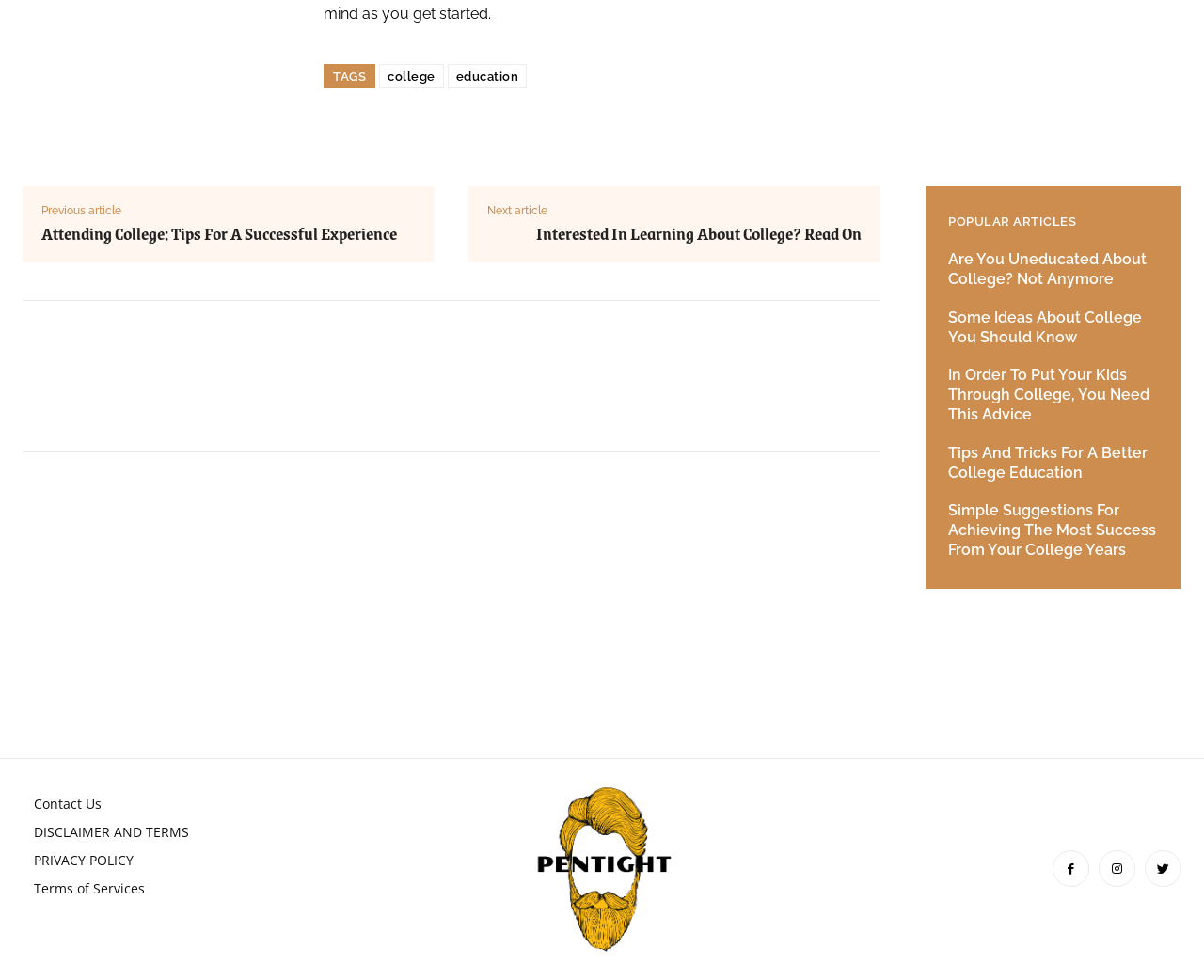Can you identify the bounding box coordinates of the clickable region needed to carry out this instruction: 'Click on the 'college' tag'? The coordinates should be four float numbers within the range of 0 to 1, stated as [left, top, right, bottom].

[0.315, 0.065, 0.368, 0.09]